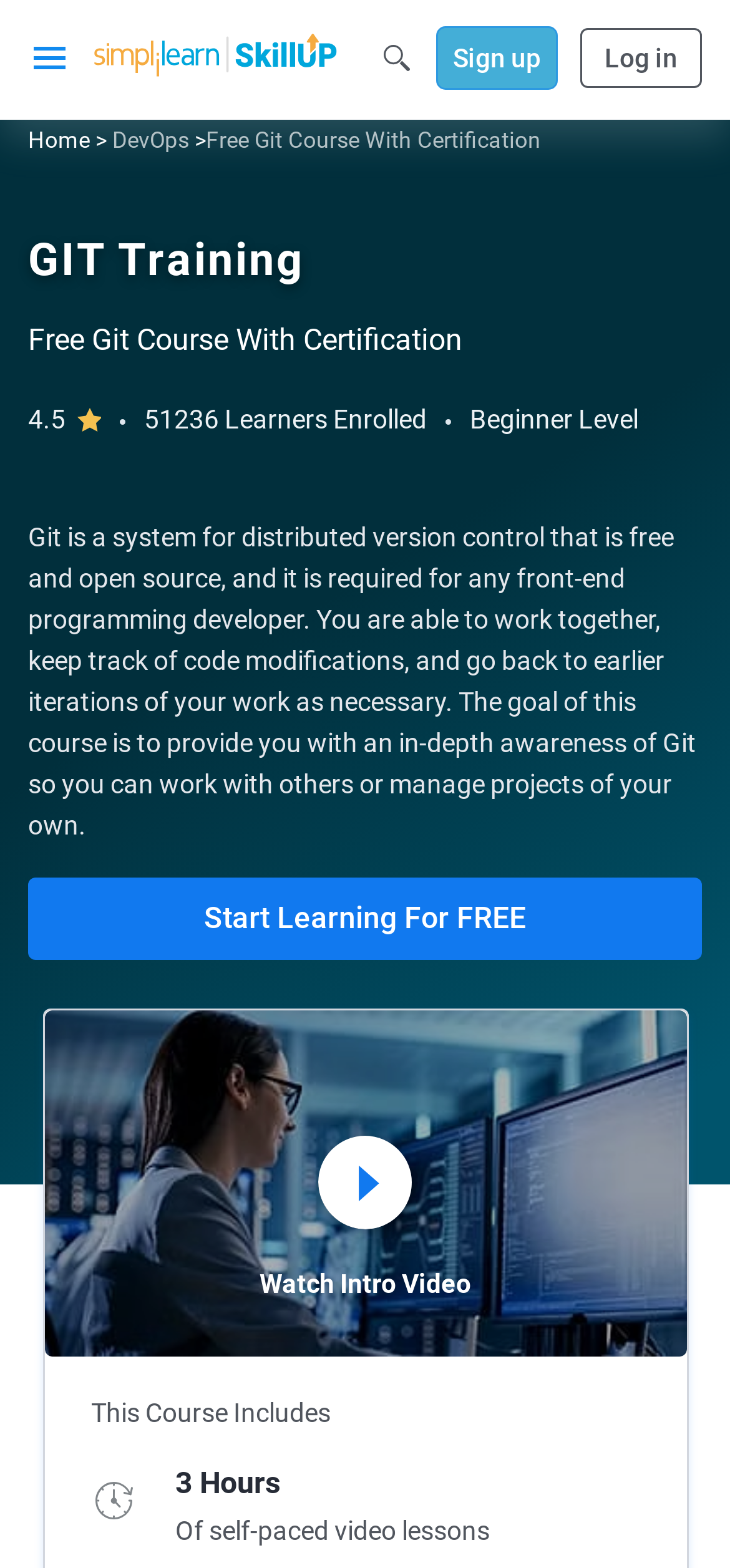What is the rating of the Git course?
Provide a detailed and well-explained answer to the question.

The rating of the Git course can be found in the webpage, where it is displayed as '4.5' next to the number of learners enrolled, which is 51,236.